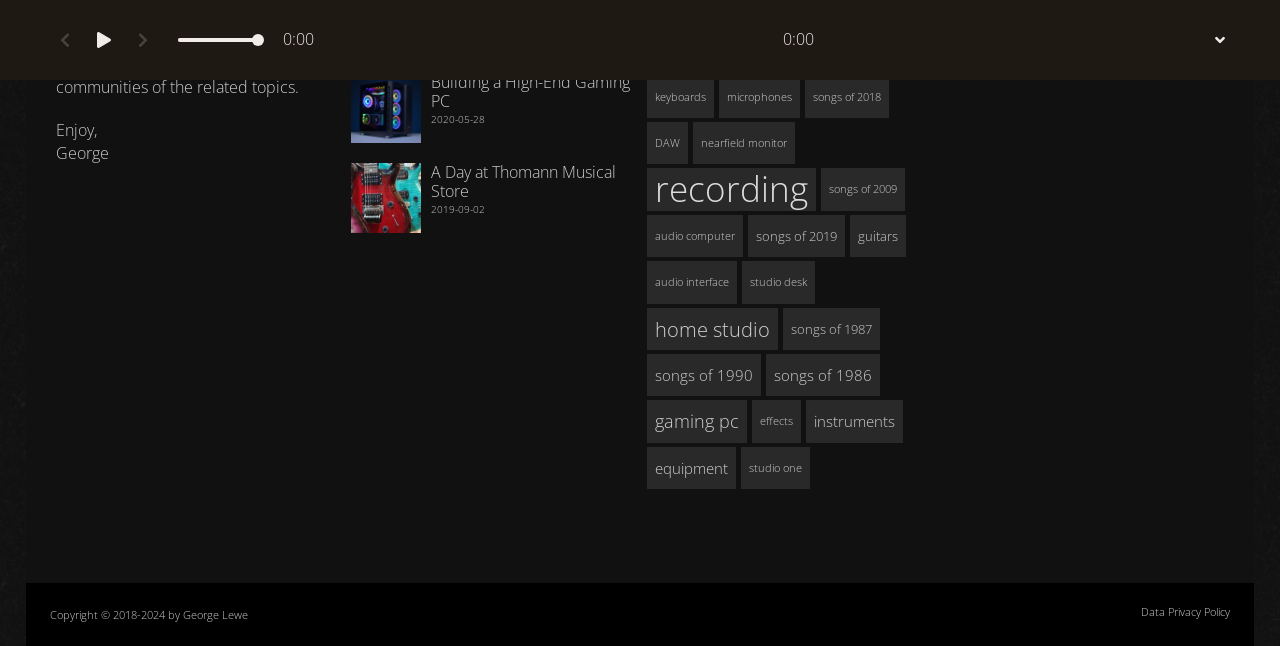Determine the bounding box coordinates of the section I need to click to execute the following instruction: "Click on 'Building a High-End Gaming PC'". Provide the coordinates as four float numbers between 0 and 1, i.e., [left, top, right, bottom].

[0.274, 0.113, 0.329, 0.147]